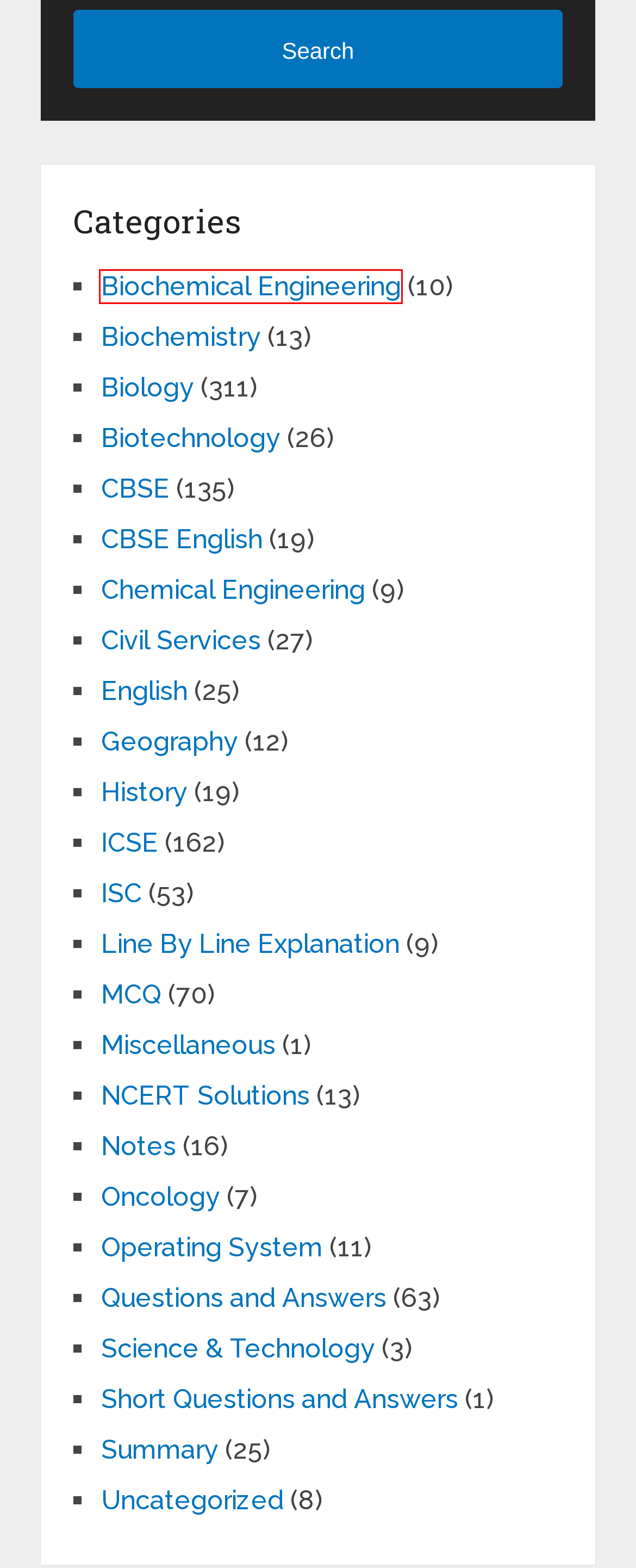You have a screenshot showing a webpage with a red bounding box around a UI element. Choose the webpage description that best matches the new page after clicking the highlighted element. Here are the options:
A. Operating System - Q for Questions
B. Oncology - Q for Questions
C. Questions and Answers - Q for Questions
D. ISC - Q for Questions
E. Chemical Engineering - Q for Questions
F. NCERT Solutions - Q for Questions
G. Biochemical Engineering - Q for Questions
H. Summary - Q for Questions

G